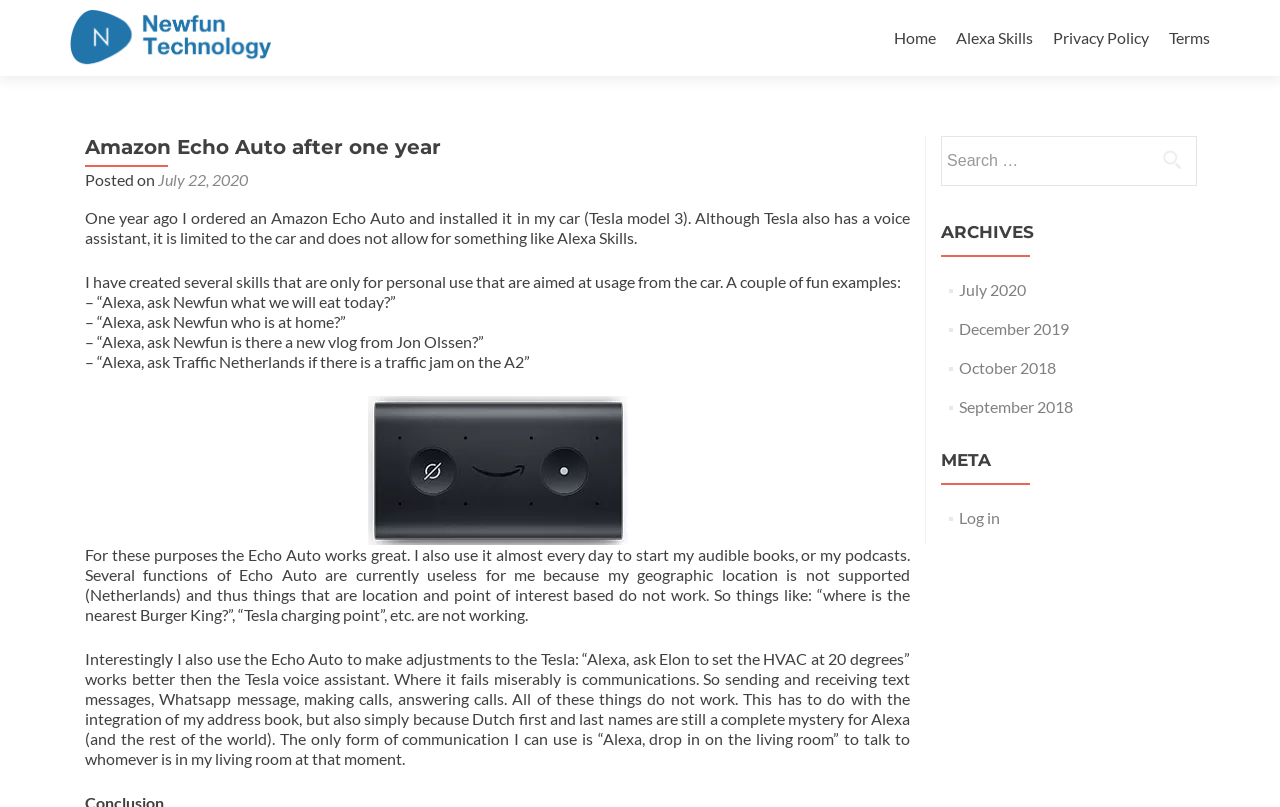Please extract the title of the webpage.

Amazon Echo Auto after one year